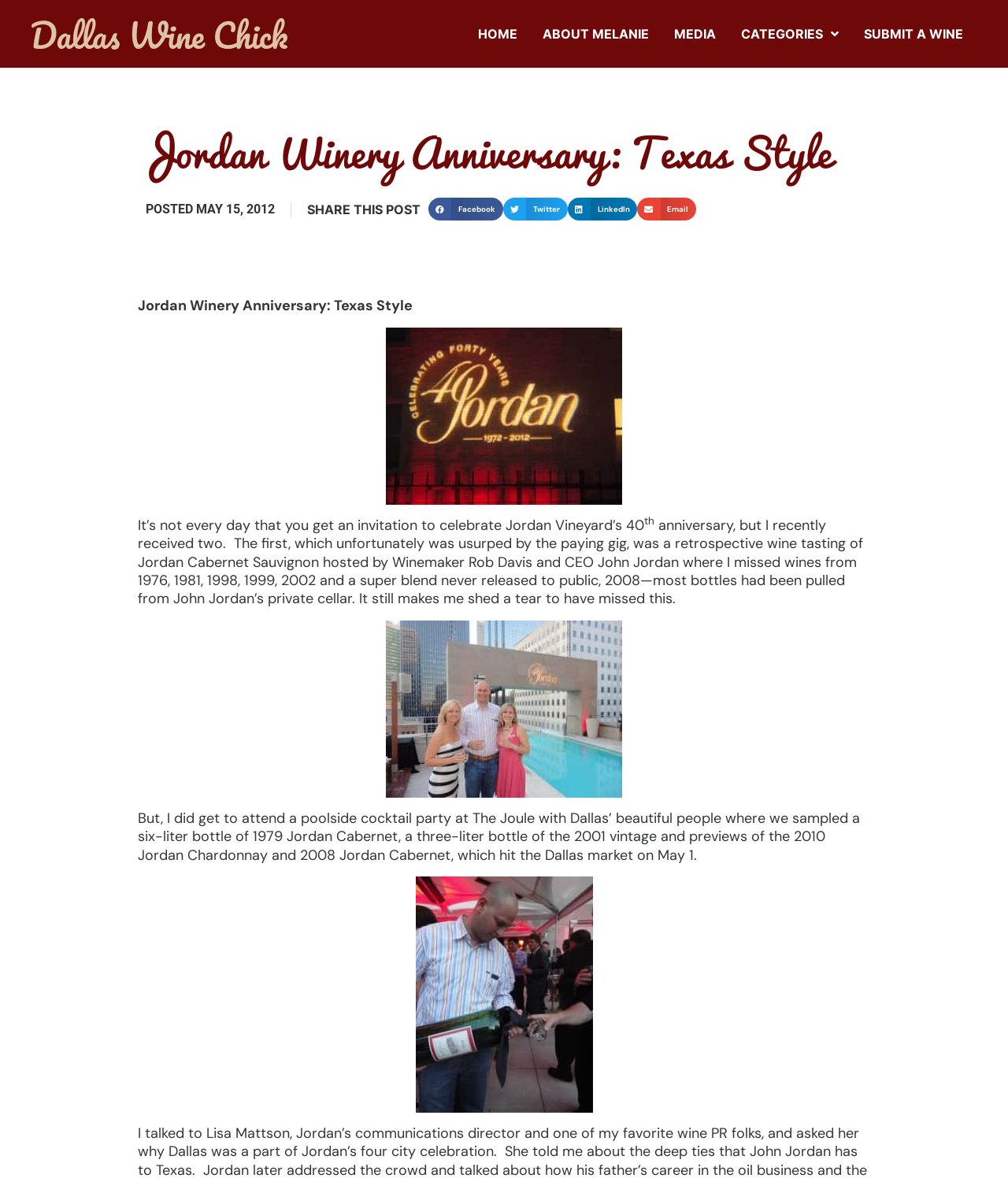Please identify the bounding box coordinates of the clickable area that will allow you to execute the instruction: "Click the SUBMIT A WINE link".

[0.845, 0.013, 0.968, 0.044]